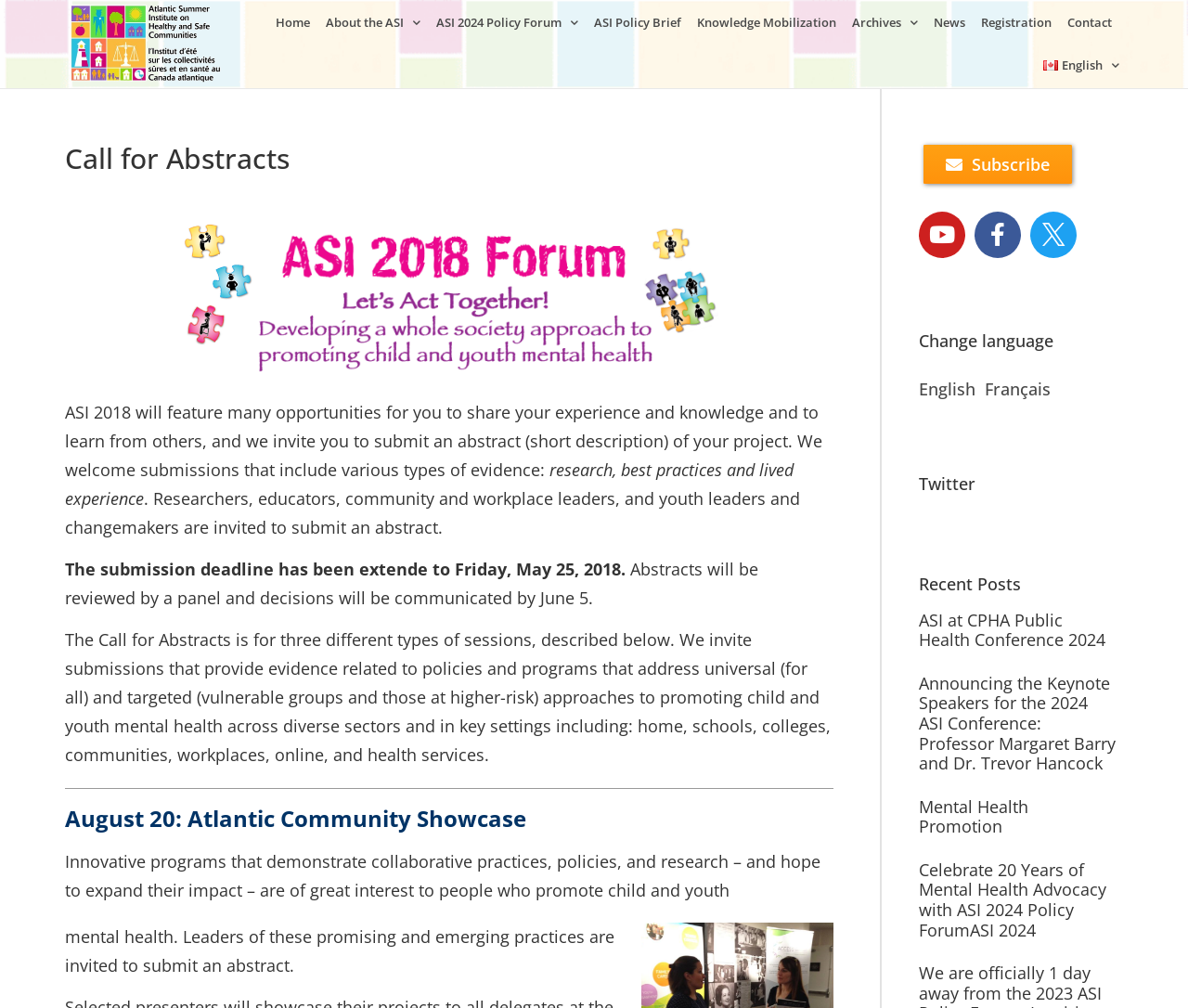Locate the bounding box coordinates of the segment that needs to be clicked to meet this instruction: "Change language to French".

[0.829, 0.364, 0.884, 0.407]